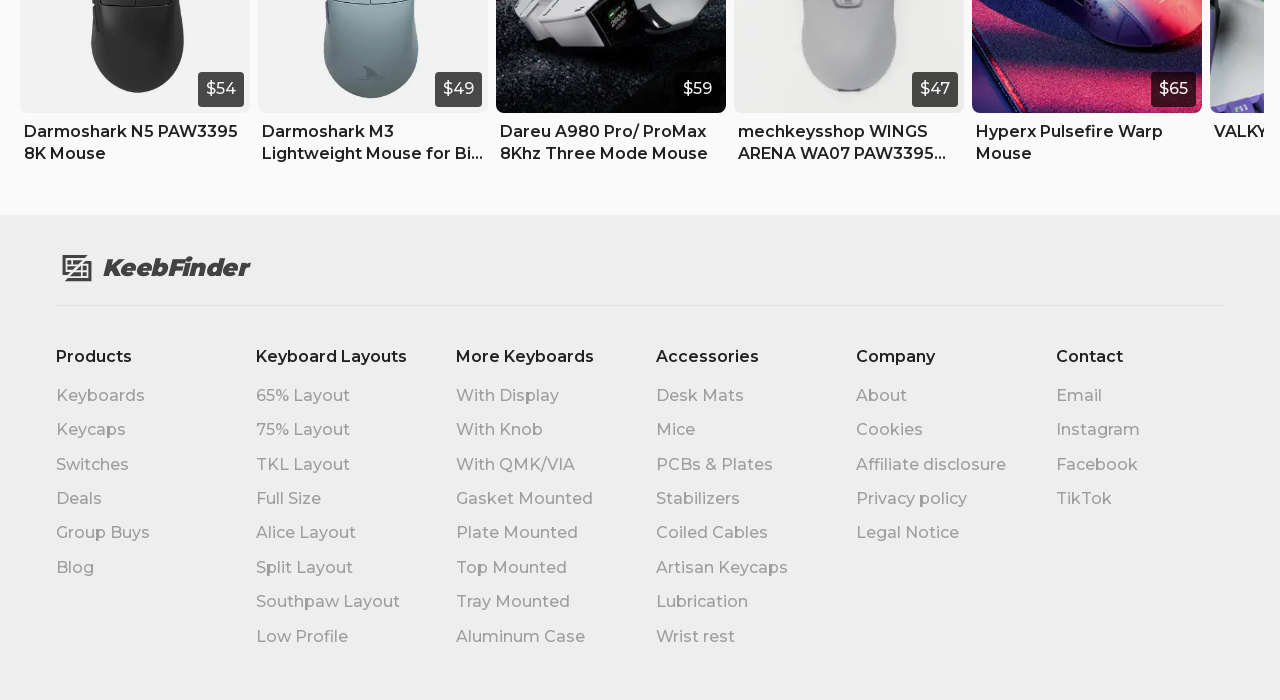What is the company's social media presence?
Please respond to the question with a detailed and well-explained answer.

The 'Contact' section of the webpage lists links to the company's social media presence, including Instagram, Facebook, and TikTok. This suggests that the company has an online presence on these platforms and may use them to engage with customers or share updates.